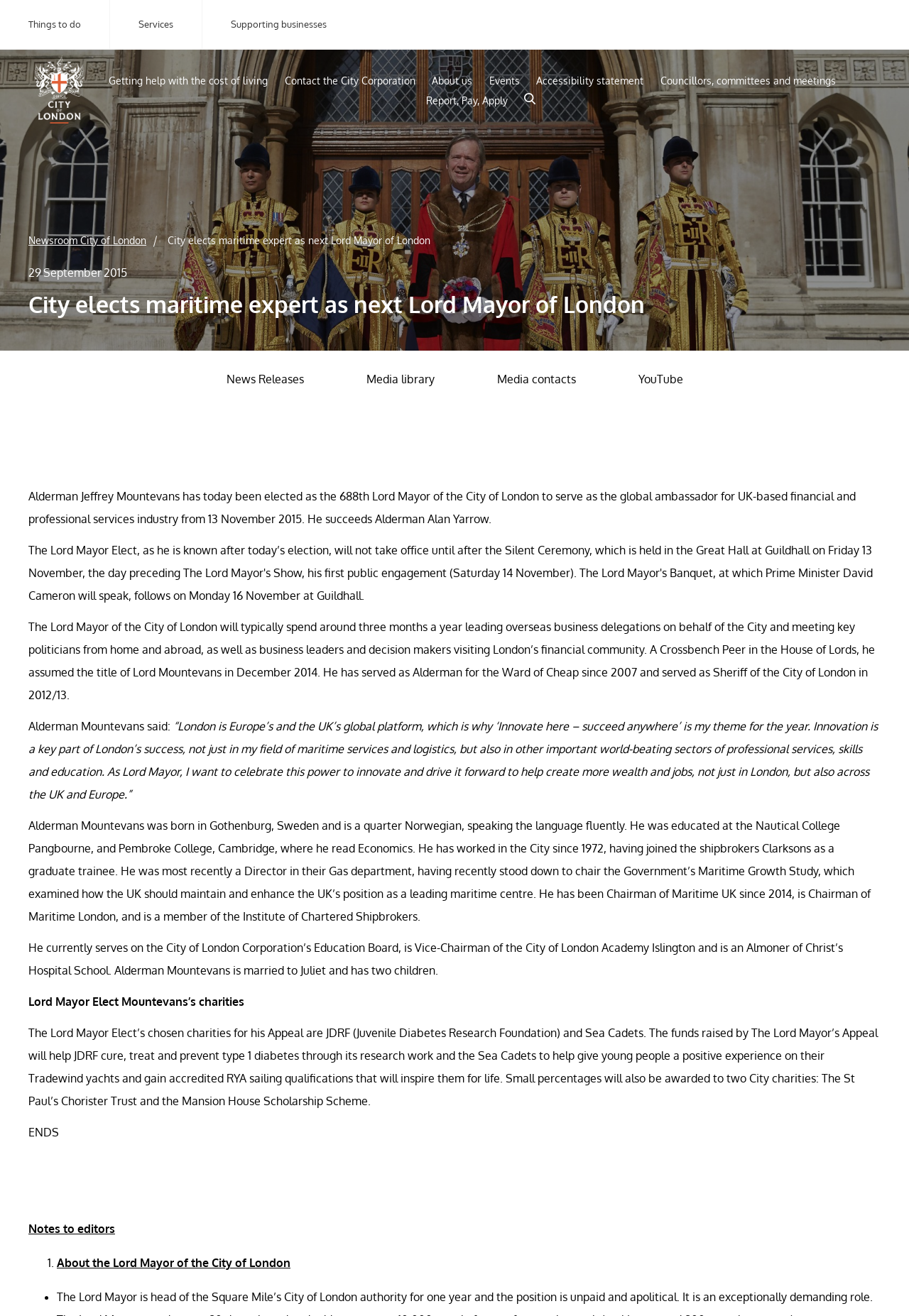Locate the bounding box coordinates of the clickable element to fulfill the following instruction: "Get help with the cost of living". Provide the coordinates as four float numbers between 0 and 1 in the format [left, top, right, bottom].

[0.12, 0.057, 0.295, 0.066]